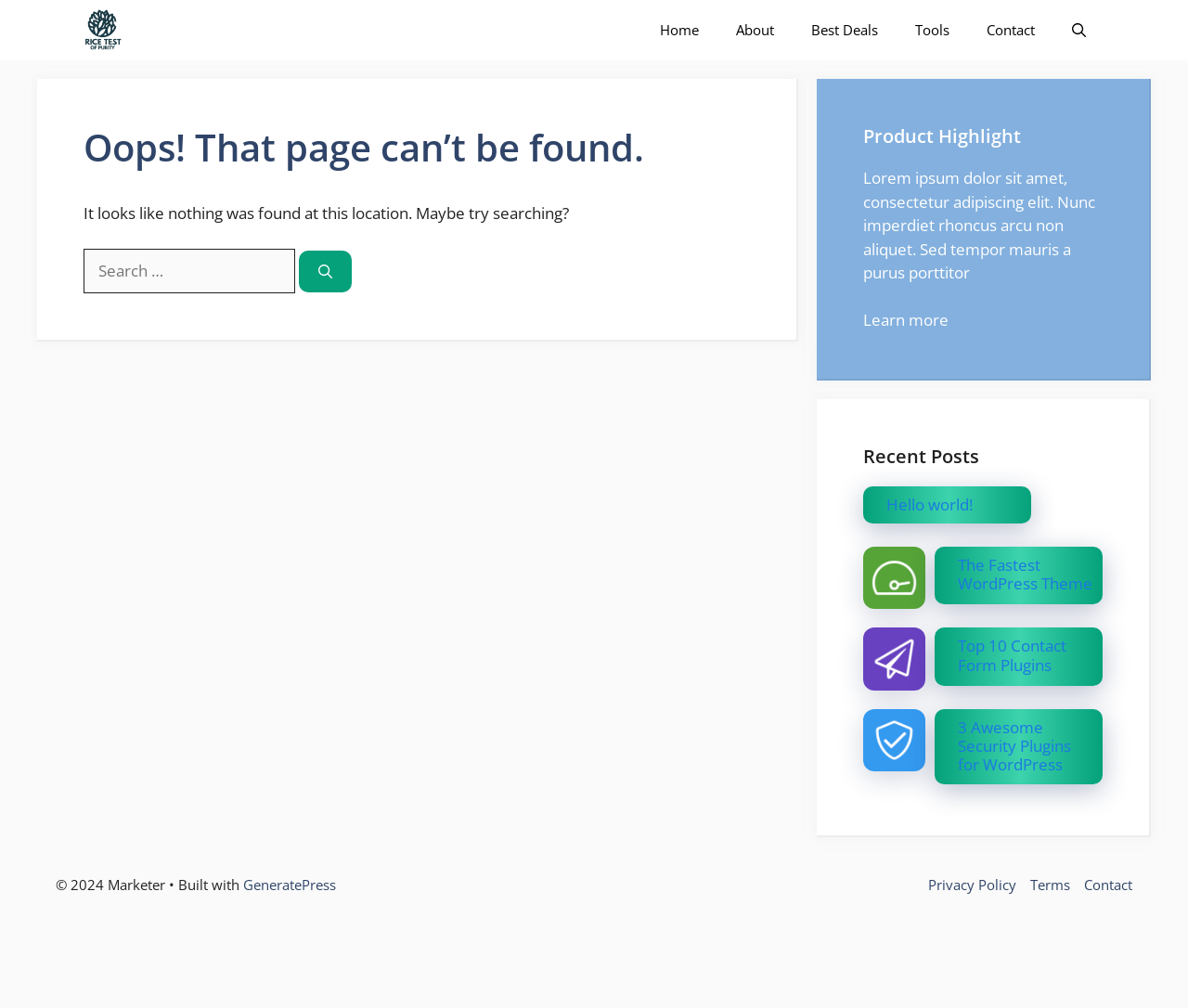Determine the bounding box coordinates of the region I should click to achieve the following instruction: "Read the post 'Hello world!'". Ensure the bounding box coordinates are four float numbers between 0 and 1, i.e., [left, top, right, bottom].

[0.746, 0.489, 0.819, 0.511]